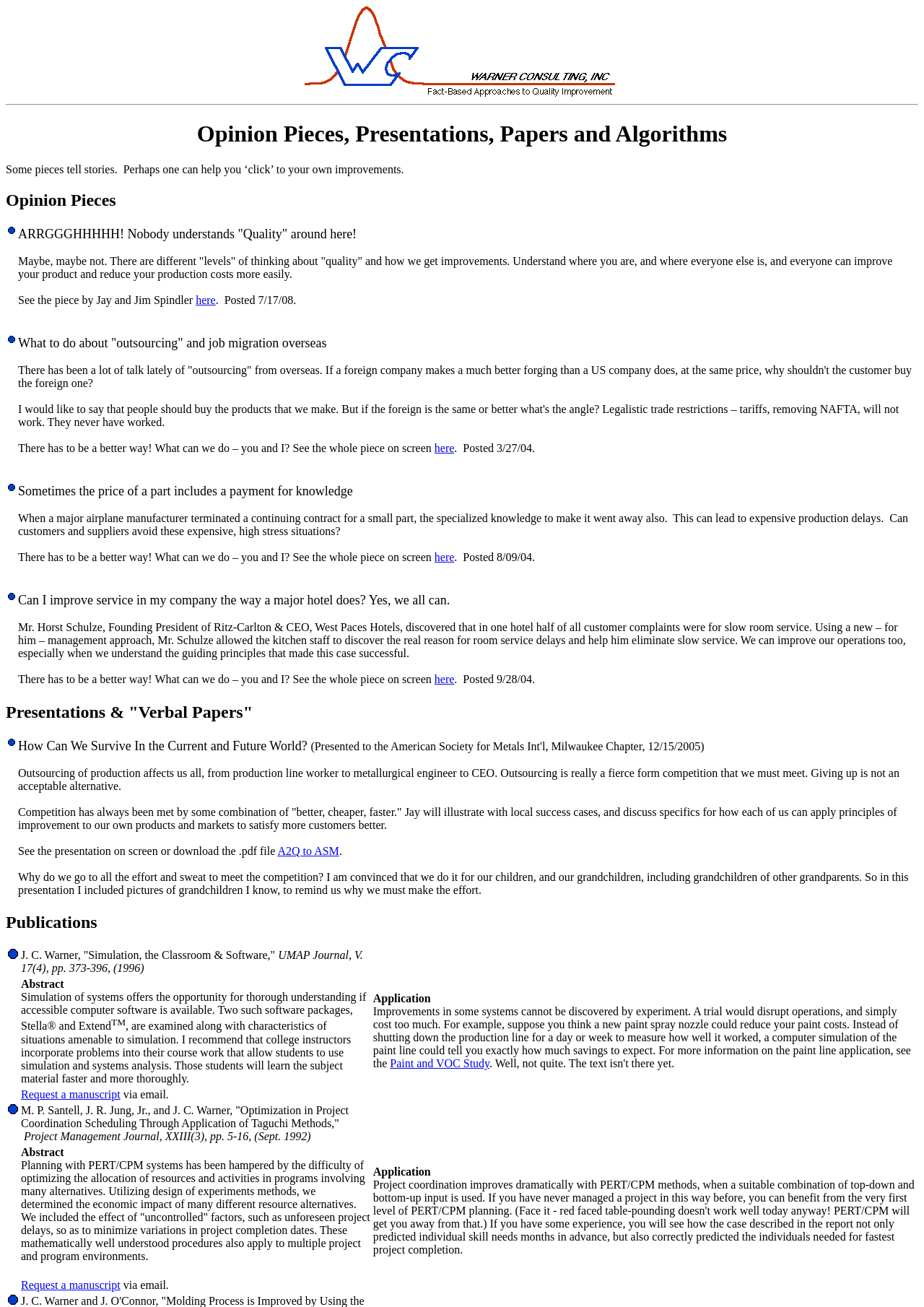Please extract and provide the main headline of the webpage.

Opinion Pieces, Presentations, Papers and Algorithms